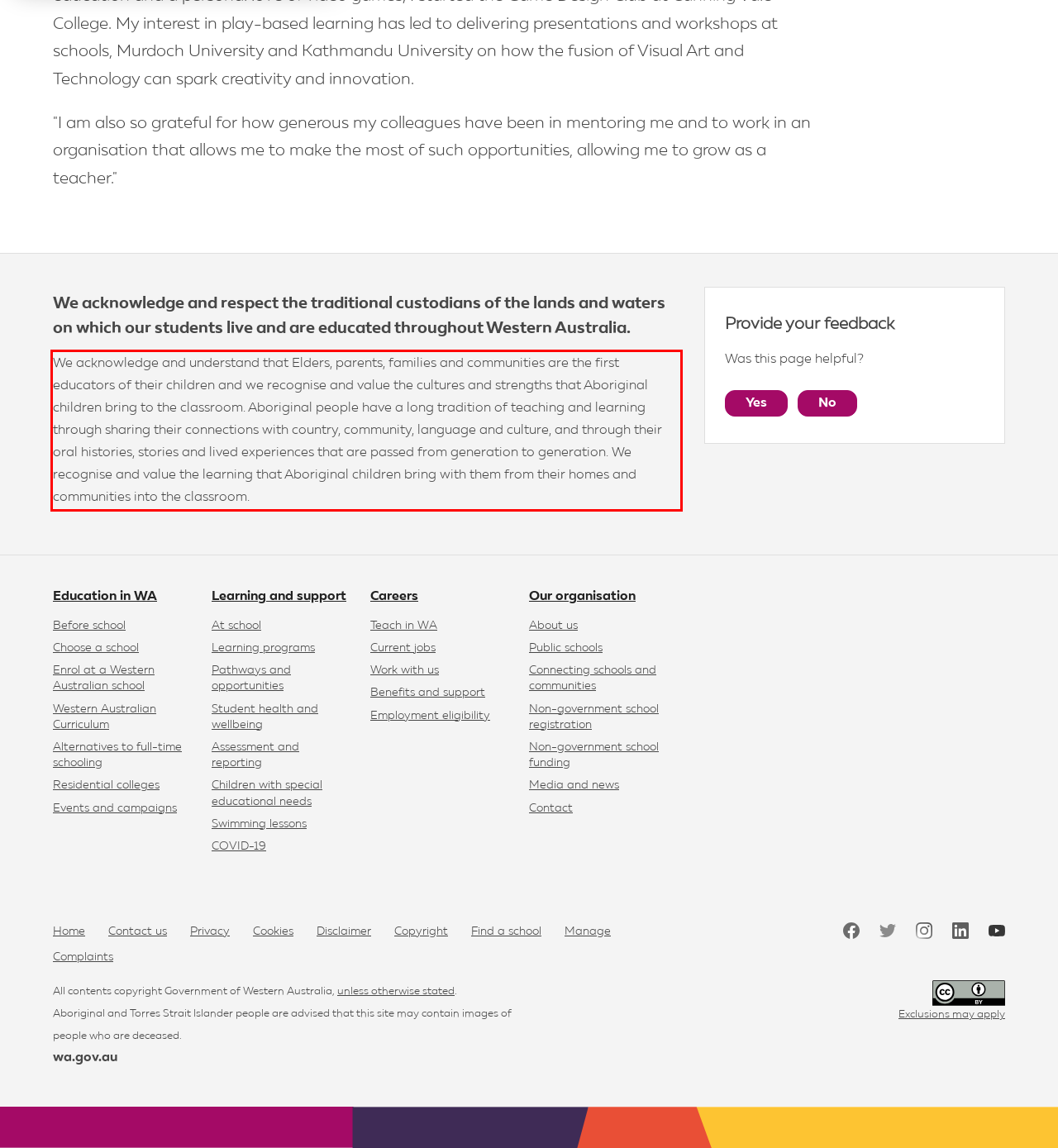Given a screenshot of a webpage, identify the red bounding box and perform OCR to recognize the text within that box.

We acknowledge and understand that Elders, parents, families and communities are the first educators of their children and we recognise and value the cultures and strengths that Aboriginal children bring to the classroom. Aboriginal people have a long tradition of teaching and learning through sharing their connections with country, community, language and culture, and through their oral histories, stories and lived experiences that are passed from generation to generation. We recognise and value the learning that Aboriginal children bring with them from their homes and communities into the classroom.